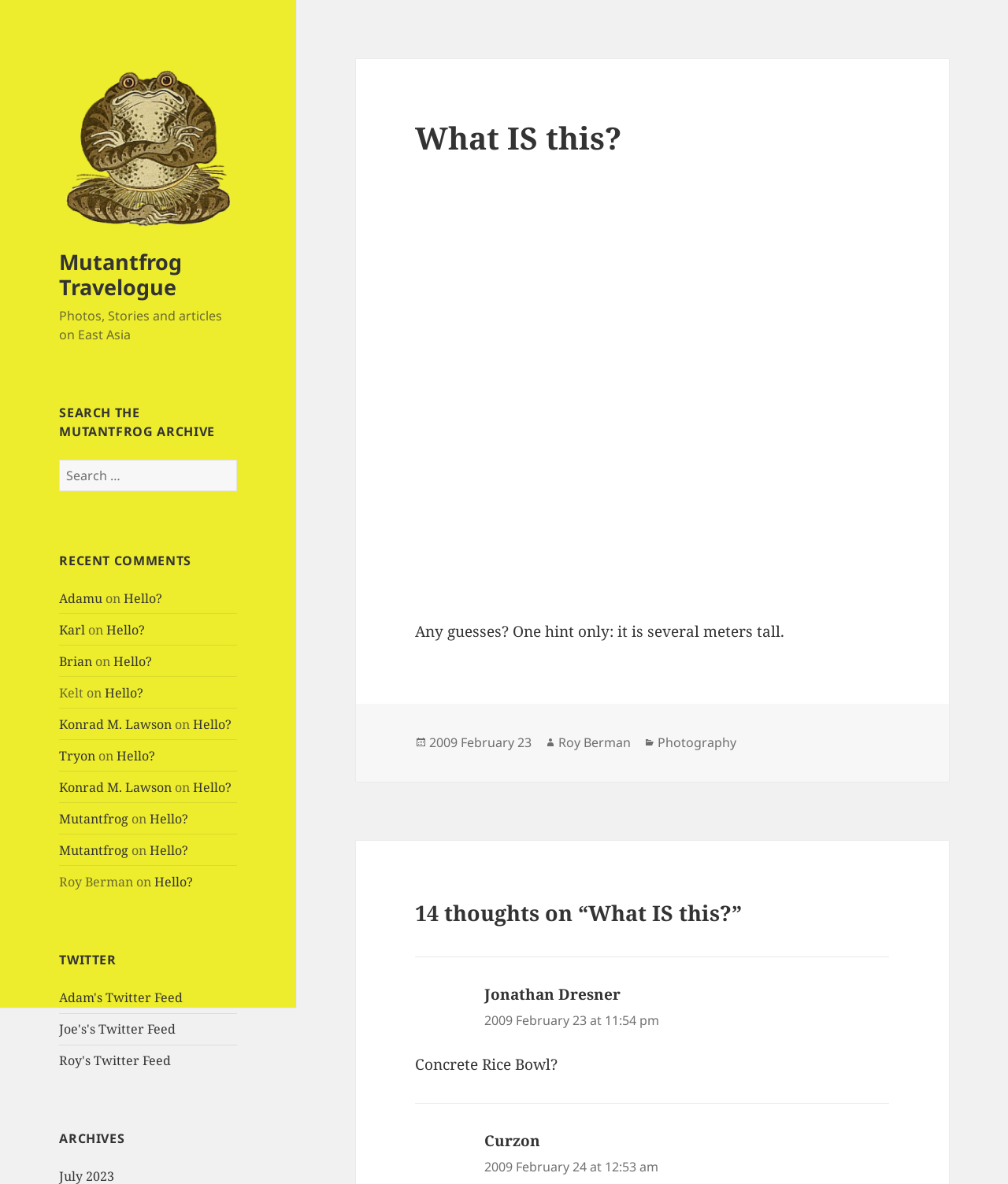Locate the bounding box for the described UI element: "The Fields Institute Home Page". Ensure the coordinates are four float numbers between 0 and 1, formatted as [left, top, right, bottom].

None